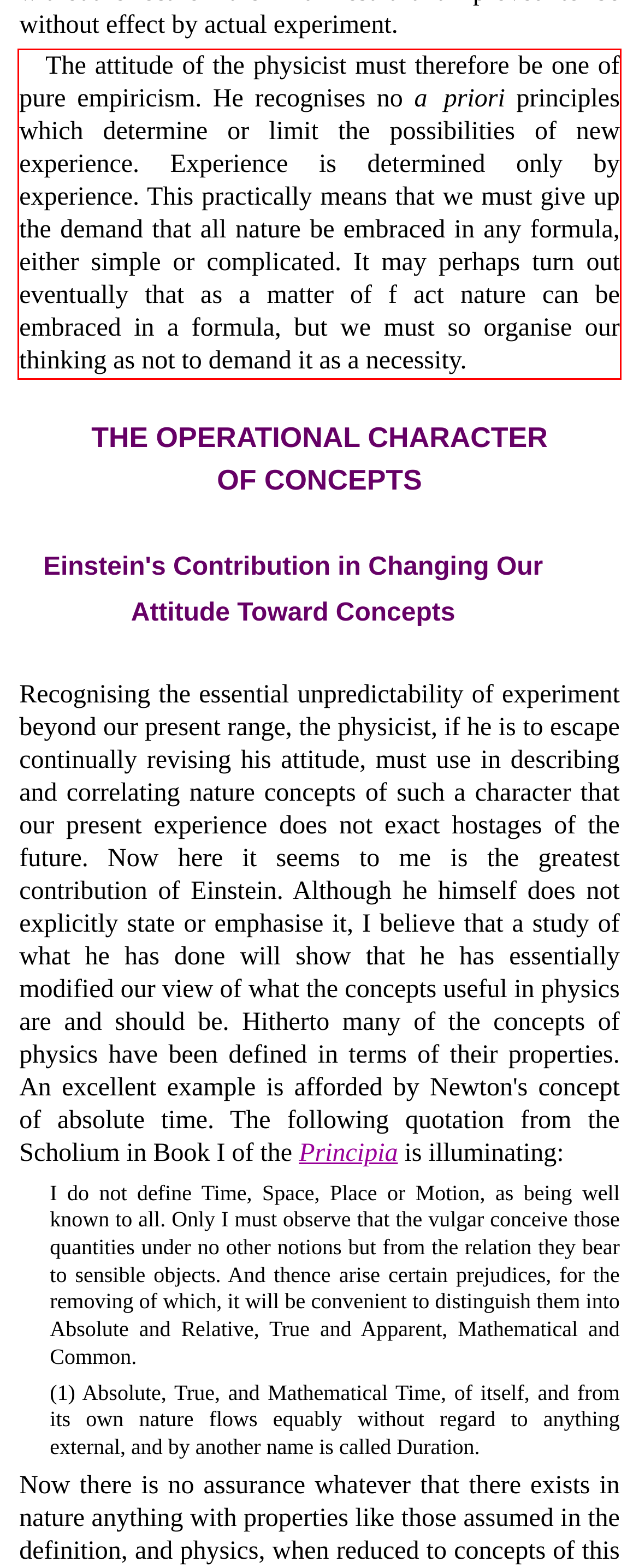Inspect the webpage screenshot that has a red bounding box and use OCR technology to read and display the text inside the red bounding box.

The attitude of the physicist must therefore be one of pure empiricism. He recognises no a priori principles which determine or limit the possibilities of new experience. Experience is determined only by experience. This practically means that we must give up the demand that all nature be embraced in any formula, either simple or complicated. It may perhaps turn out eventually that as a matter of f act nature can be embraced in a formula, but we must so organise our thinking as not to demand it as a necessity.